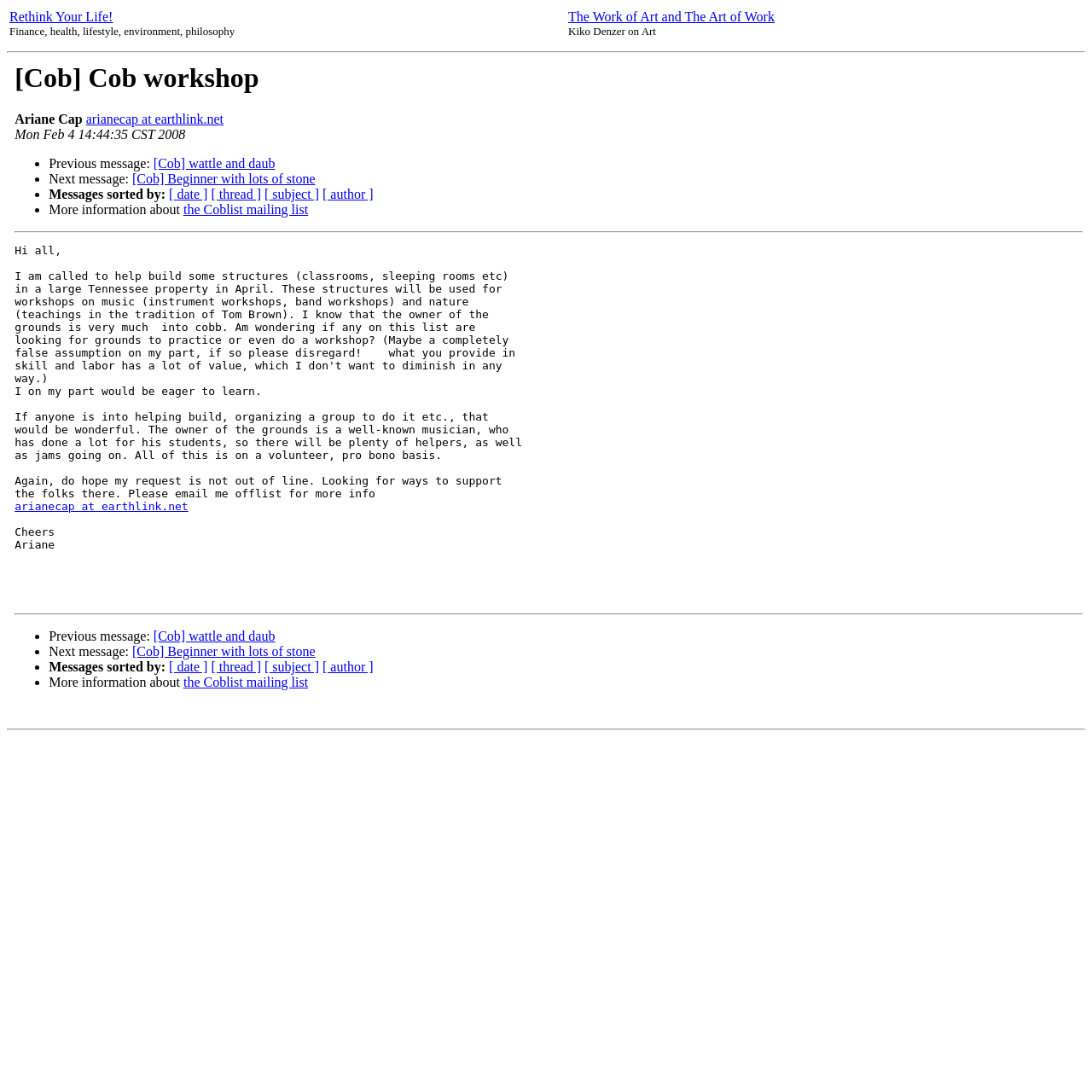Please identify the bounding box coordinates of the area I need to click to accomplish the following instruction: "Click on '[Cob] Beginner with lots of stone' link".

[0.121, 0.157, 0.289, 0.171]